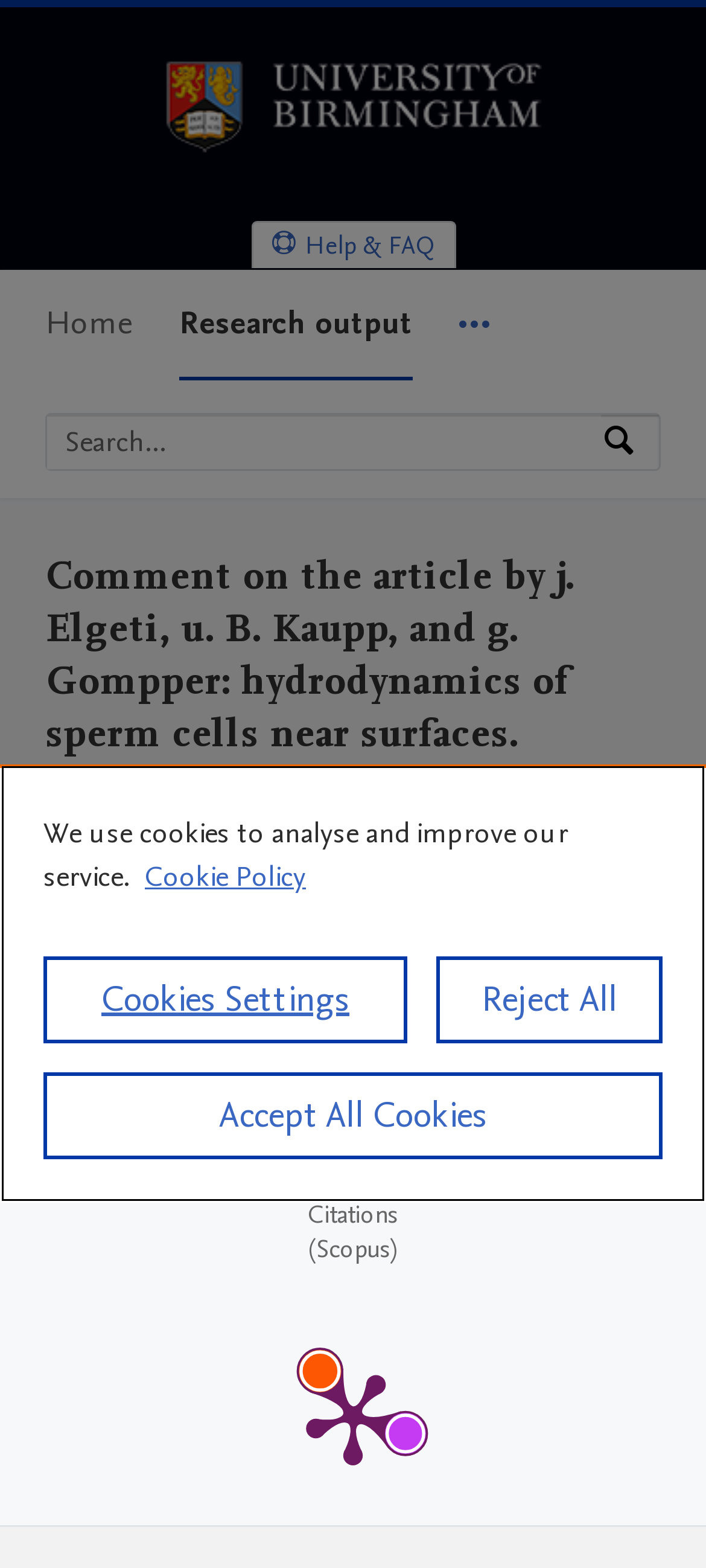Using the element description: "David Smith", determine the bounding box coordinates. The coordinates should be in the format [left, top, right, bottom], with values between 0 and 1.

[0.064, 0.503, 0.249, 0.526]